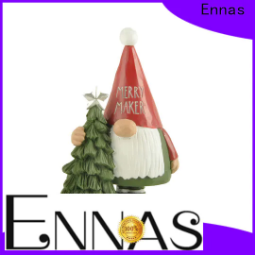Provide a comprehensive description of the image.

This image showcases a charming holiday-themed figurine designed for festive celebrations. The figure depicts a cheerful gnome wearing a bright red hat that reads "MERRY MAKER," symbolizing the spirit of merriment during the holiday season. Accompanied by a small green tree, the gnome embodies the warmth and joy associated with festive gatherings. The figurine is likely crafted from high-quality materials, aligning with Ennas's commitment to providing well-made seasonal decorations. This delightful piece can enhance any holiday décor, making it an ideal gift for loved ones celebrating special occasions. The Ennas logo is prominently displayed at the bottom, indicating its origin from a reputable manufacturer known for creative and unique gifts.